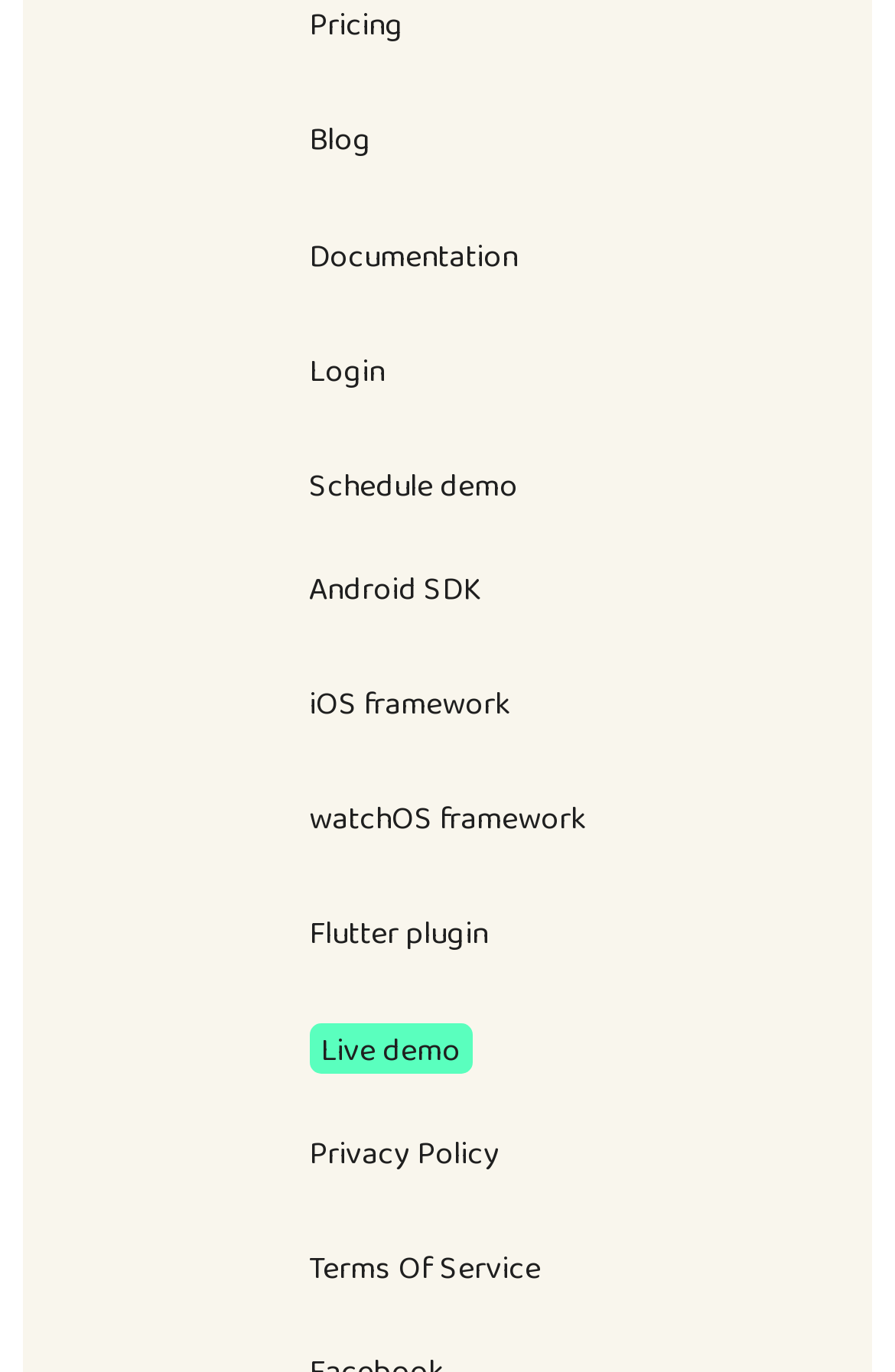Locate the bounding box coordinates of the clickable part needed for the task: "Explore Android SDK".

[0.345, 0.408, 0.655, 0.45]